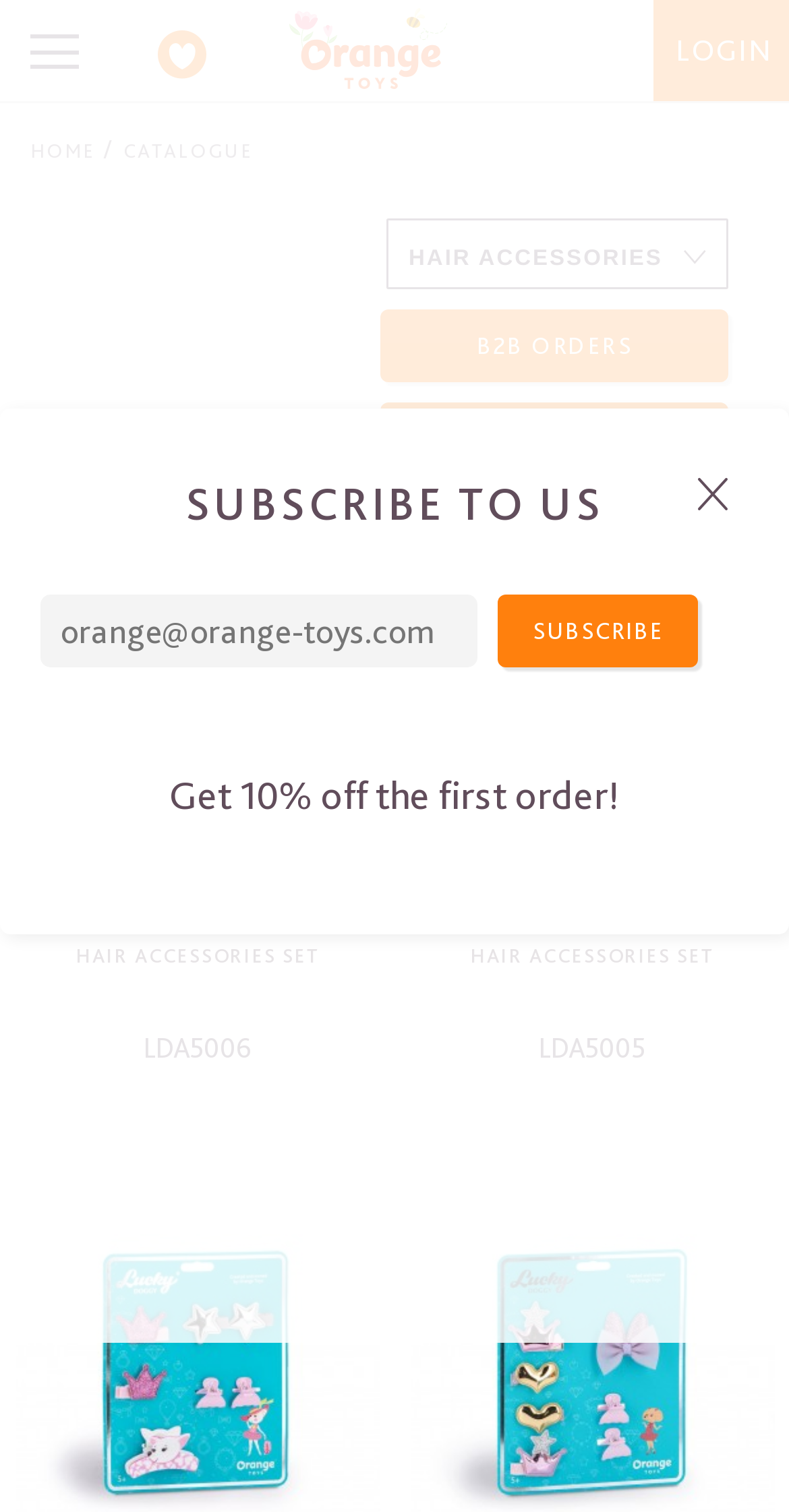Determine the bounding box coordinates of the clickable area required to perform the following instruction: "Check out B2B ORDERS". The coordinates should be represented as four float numbers between 0 and 1: [left, top, right, bottom].

[0.483, 0.205, 0.923, 0.253]